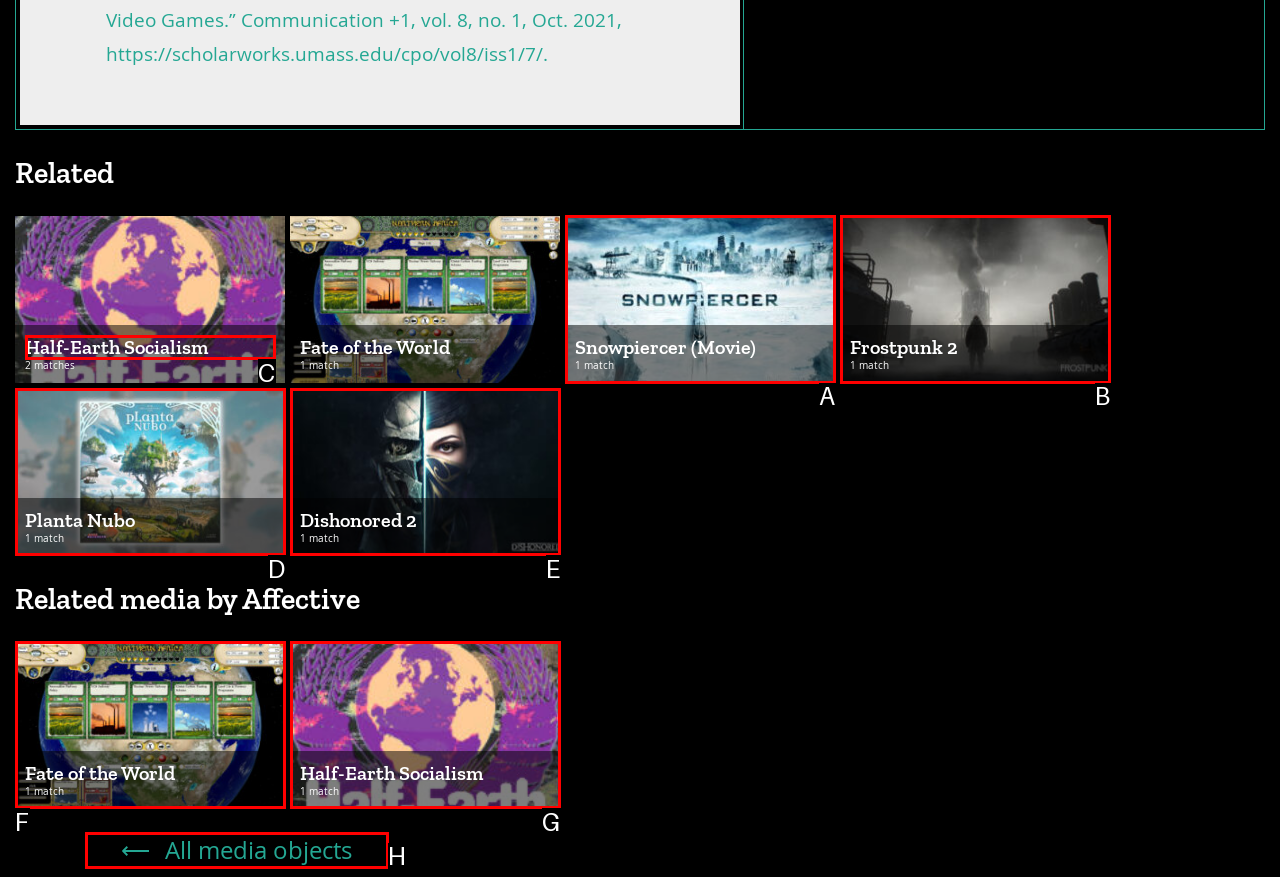Identify the letter of the UI element I need to click to carry out the following instruction: Click on 'Free Trial'

None